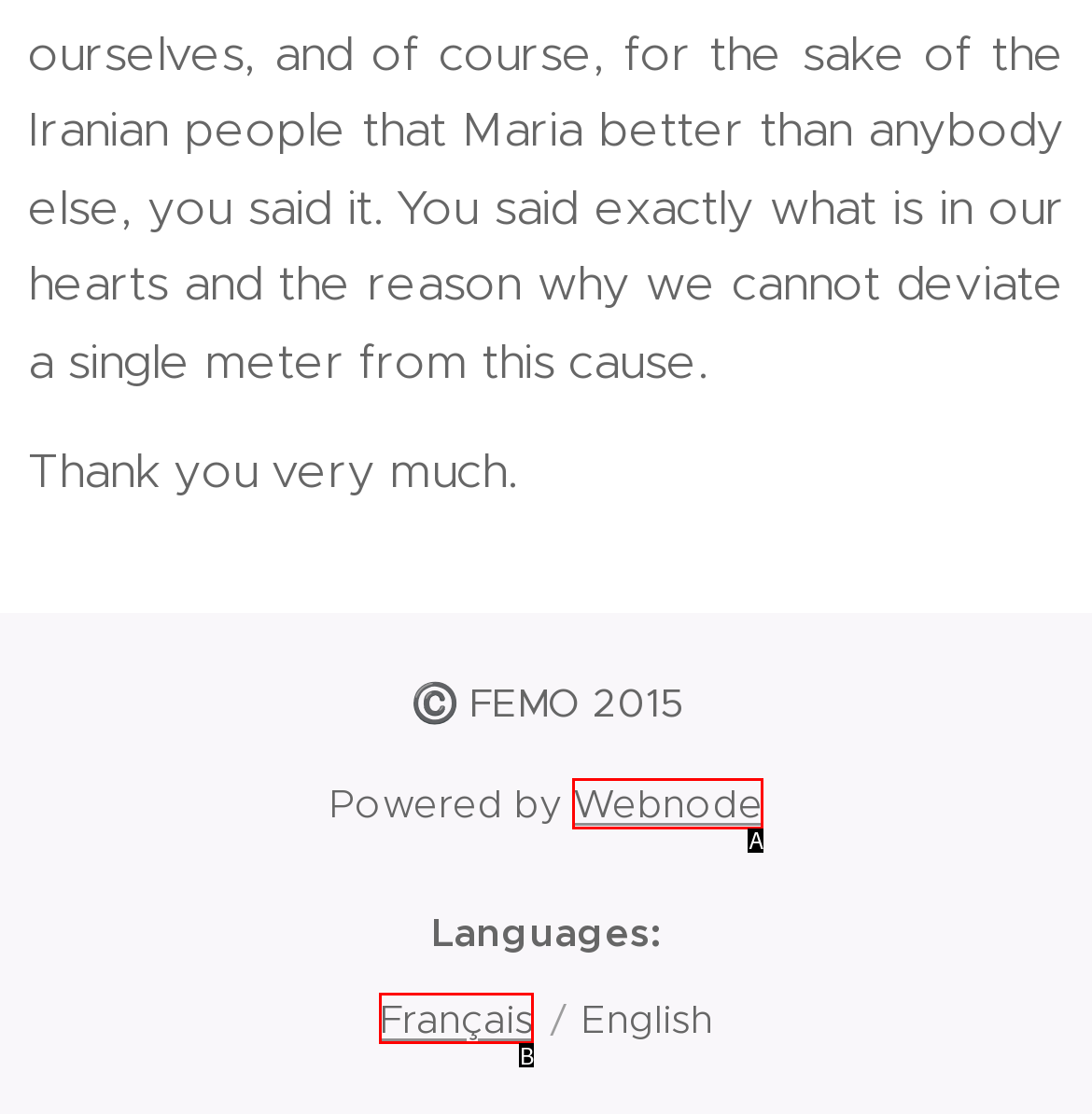Looking at the description: Français, identify which option is the best match and respond directly with the letter of that option.

B